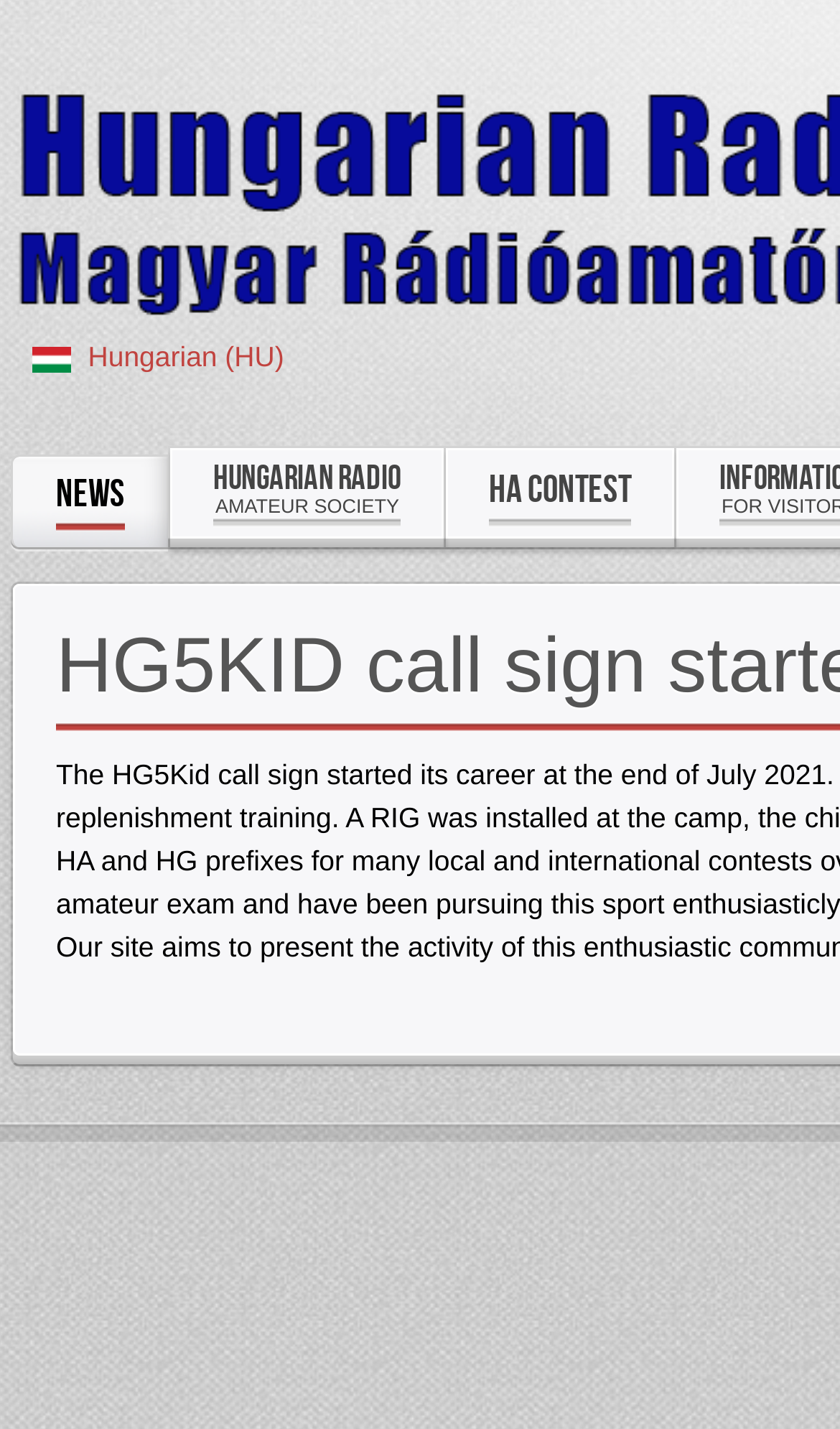Please extract the webpage's main title and generate its text content.

HG5KID call sign started